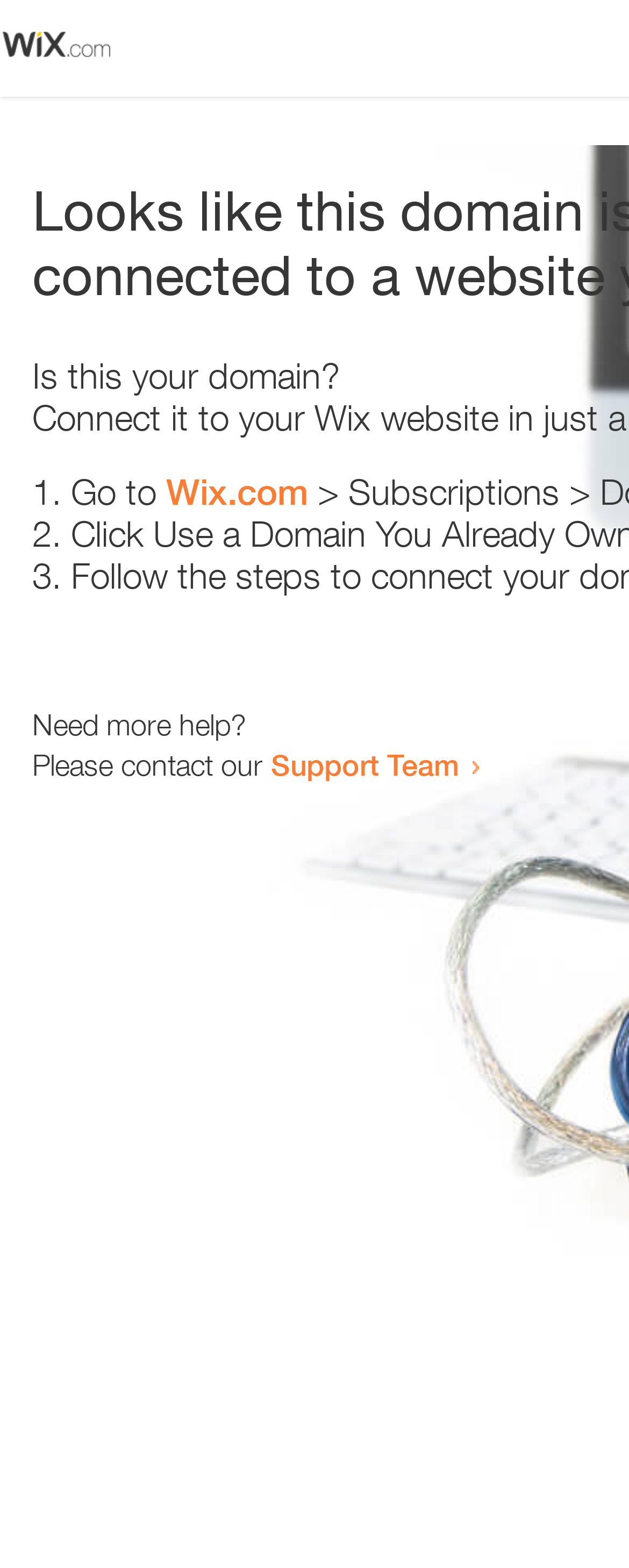Give a one-word or short phrase answer to this question: 
How many sentences are there in the main text?

3